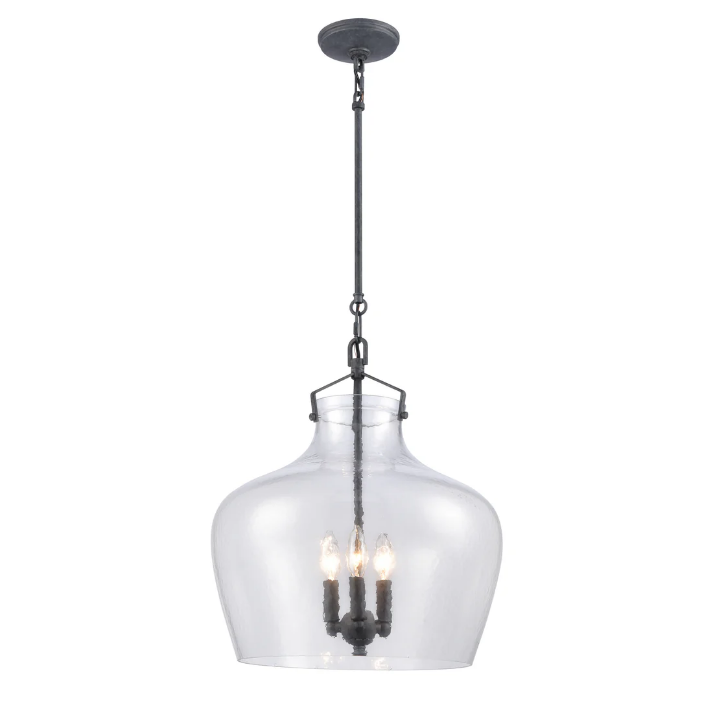Create a detailed narrative of what is happening in the image.

The image showcases the elegant Davenport 17” Wide 3-Light Pendant, showcasing a stylish farmhouse-inspired design. This pendant light features a gracefully curved, lightly hammered glass shade that encapsulates three bulbs, providing ample illumination. The aged zinc finish adds a touch of rustic charm while maintaining a modern aesthetic. Ideal for indoor use, it is designed for hardwired, ceiling-mounted installation and can be placed in various settings, enriching spaces with both light and visual appeal. The fixture is fully dimmable when paired with compatible dimmer bulbs and switches, making it a versatile choice for creating the perfect ambiance in any room.